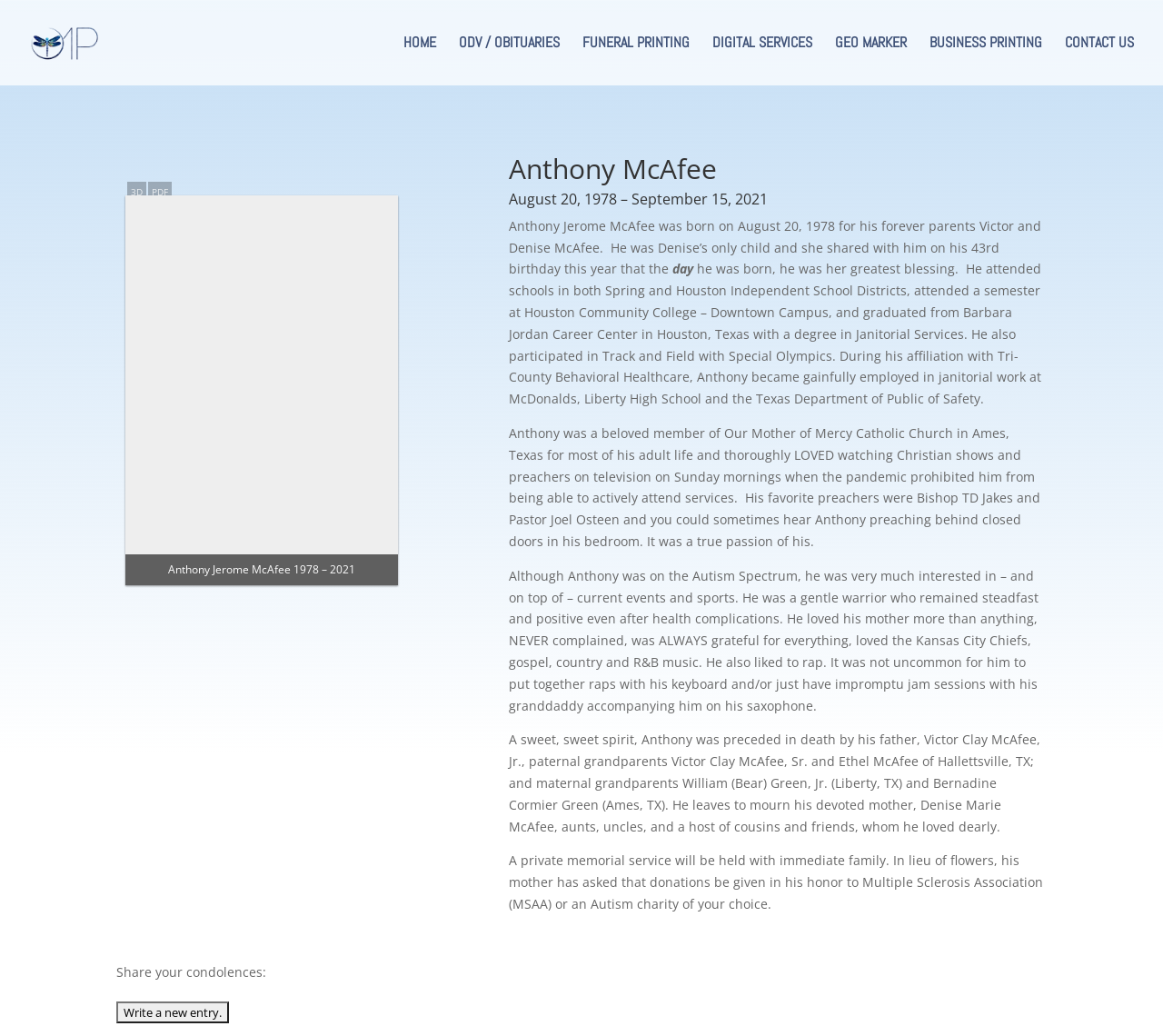What was Anthony's occupation?
Refer to the image and answer the question using a single word or phrase.

Janitorial work